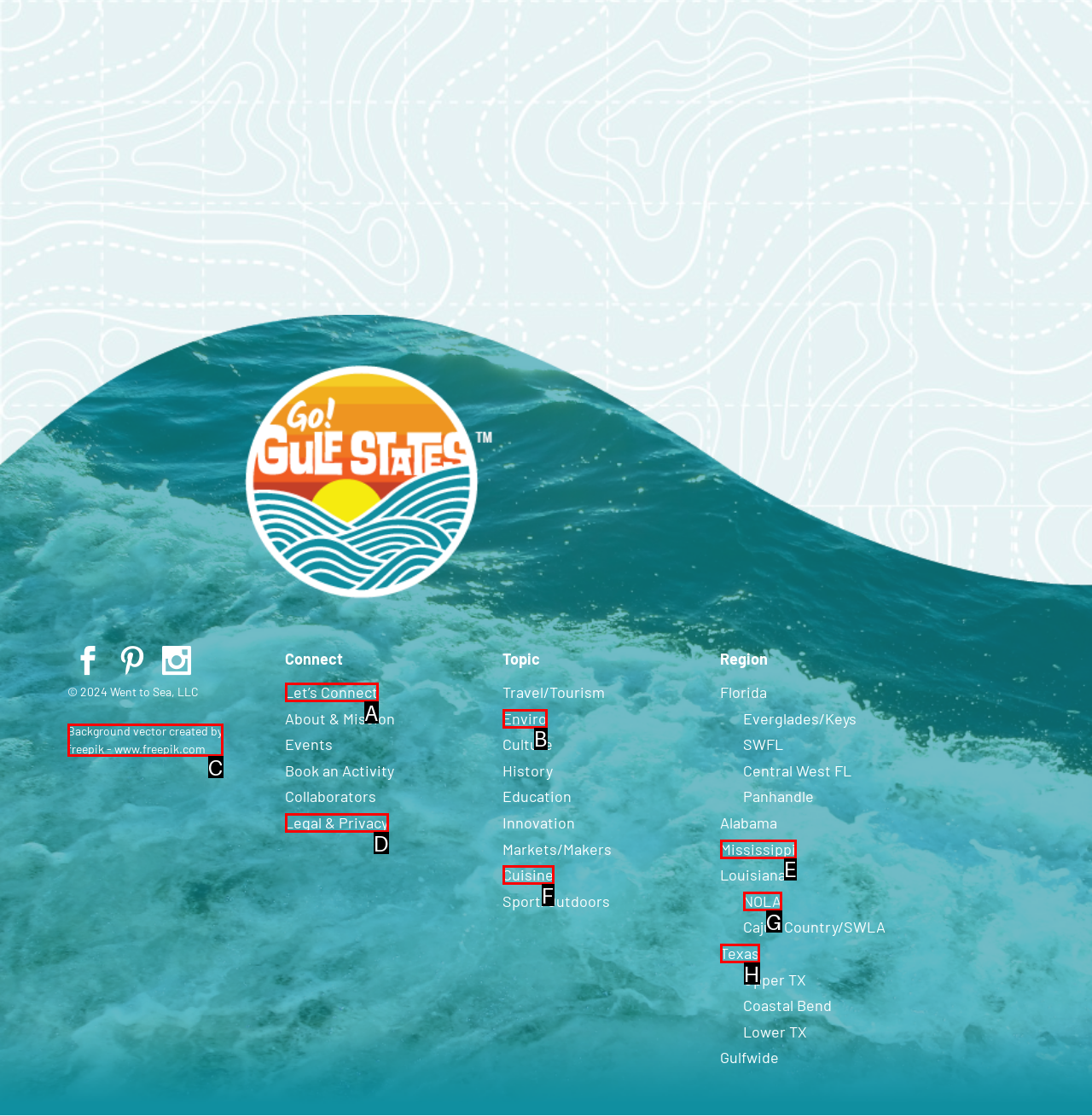Using the description: Let’s Connect, find the corresponding HTML element. Provide the letter of the matching option directly.

A